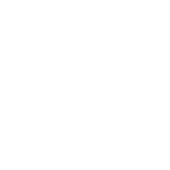Use a single word or phrase to answer the question: What is the tone of the logo?

Elegant